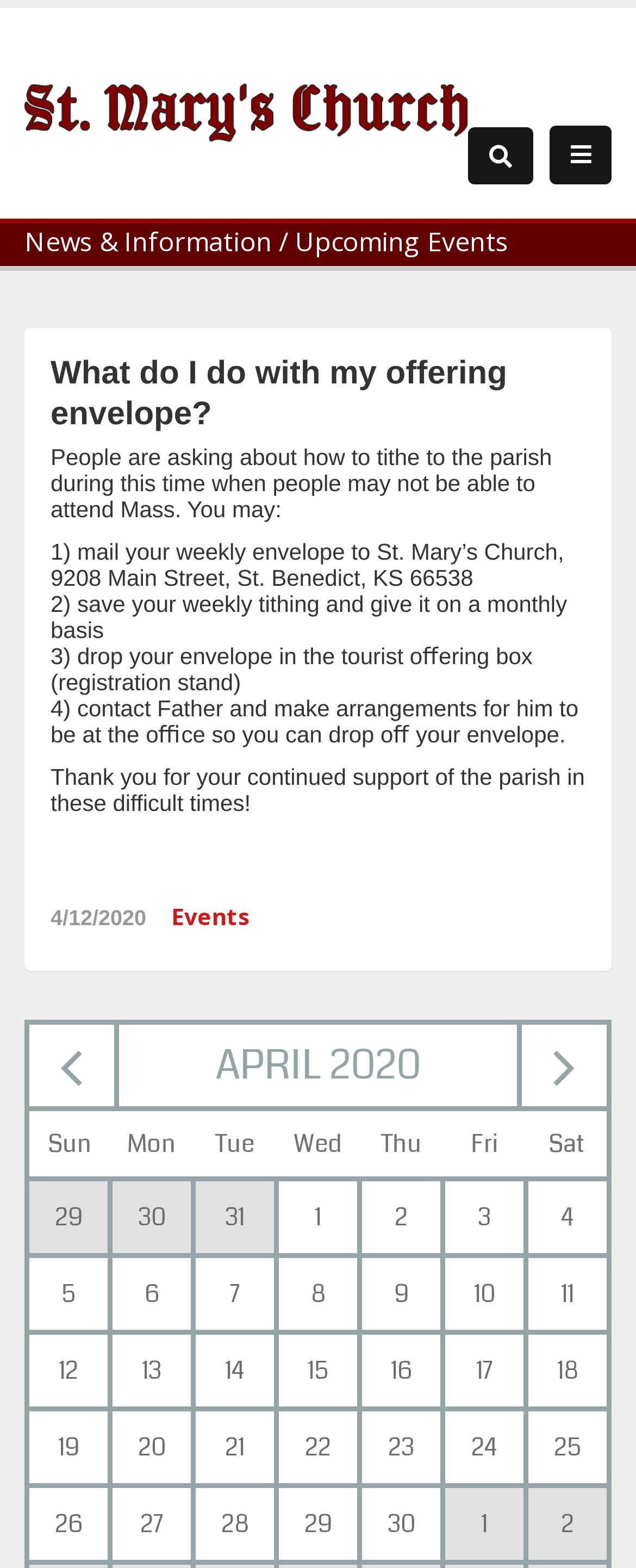Please indicate the bounding box coordinates of the element's region to be clicked to achieve the instruction: "View Upcoming Events". Provide the coordinates as four float numbers between 0 and 1, i.e., [left, top, right, bottom].

[0.464, 0.143, 0.8, 0.165]